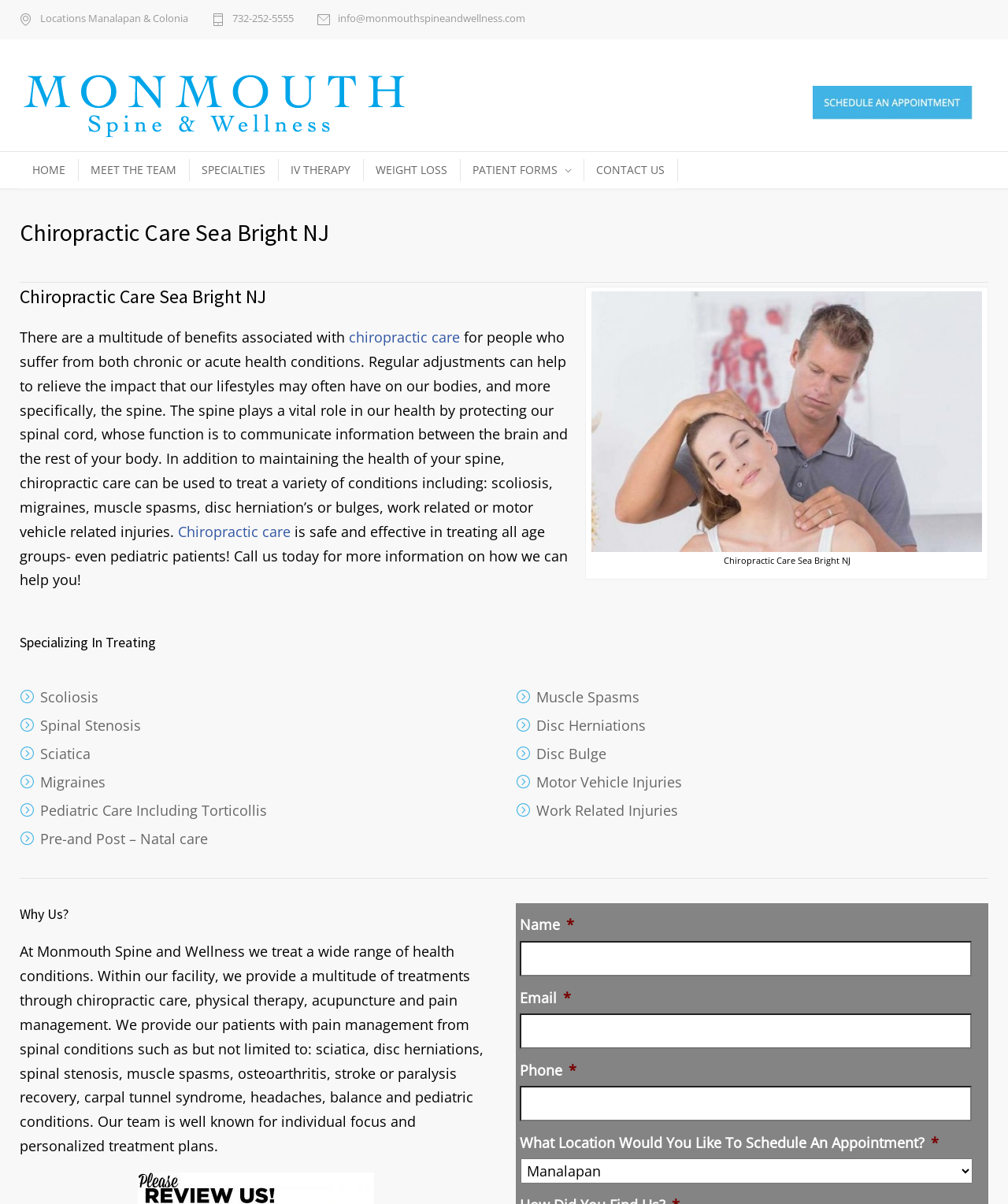How many locations does the clinic have?
Please use the image to provide a one-word or short phrase answer.

Two